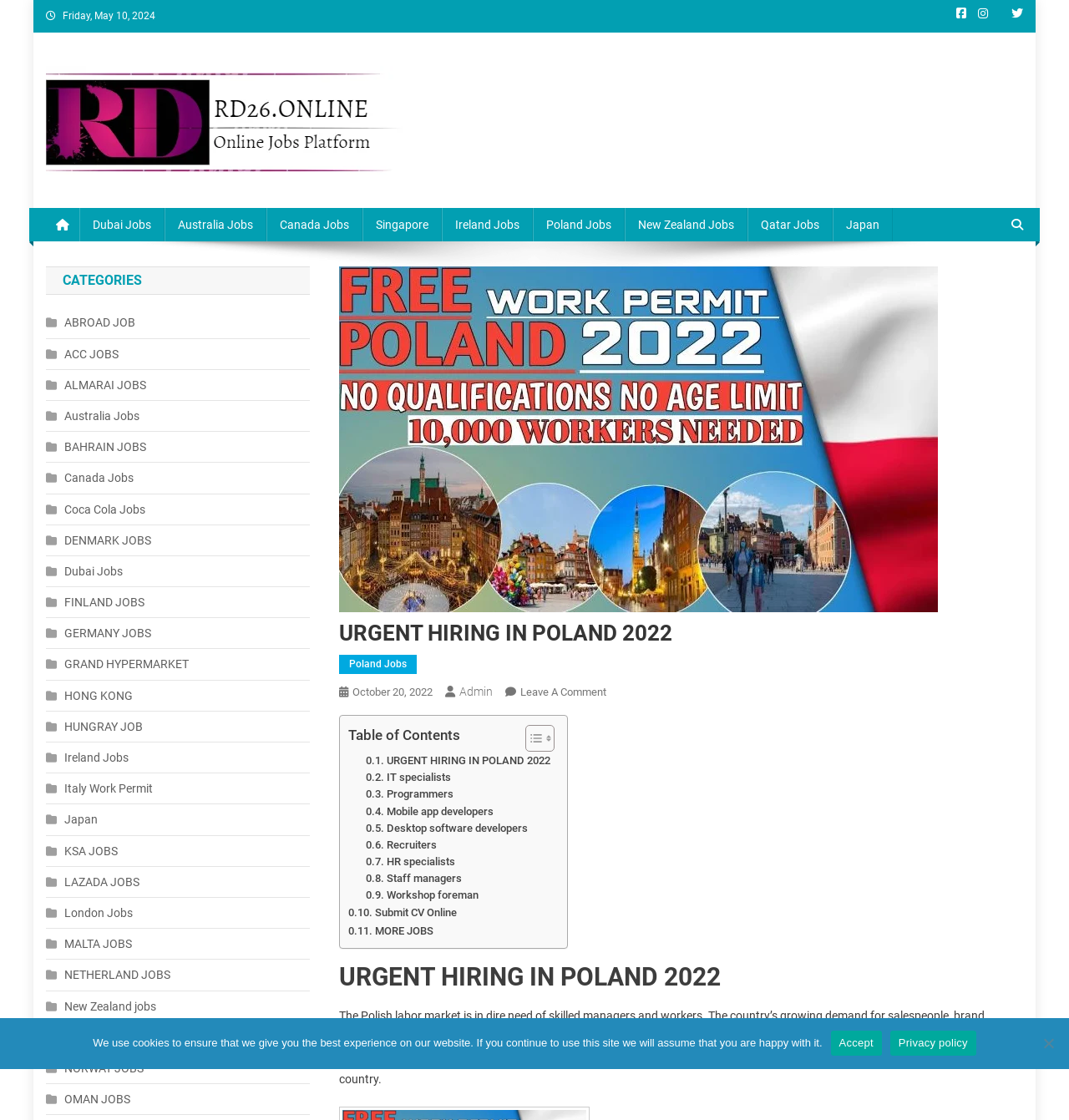Pinpoint the bounding box coordinates of the element to be clicked to execute the instruction: "Browse Dubai Jobs".

[0.074, 0.185, 0.154, 0.215]